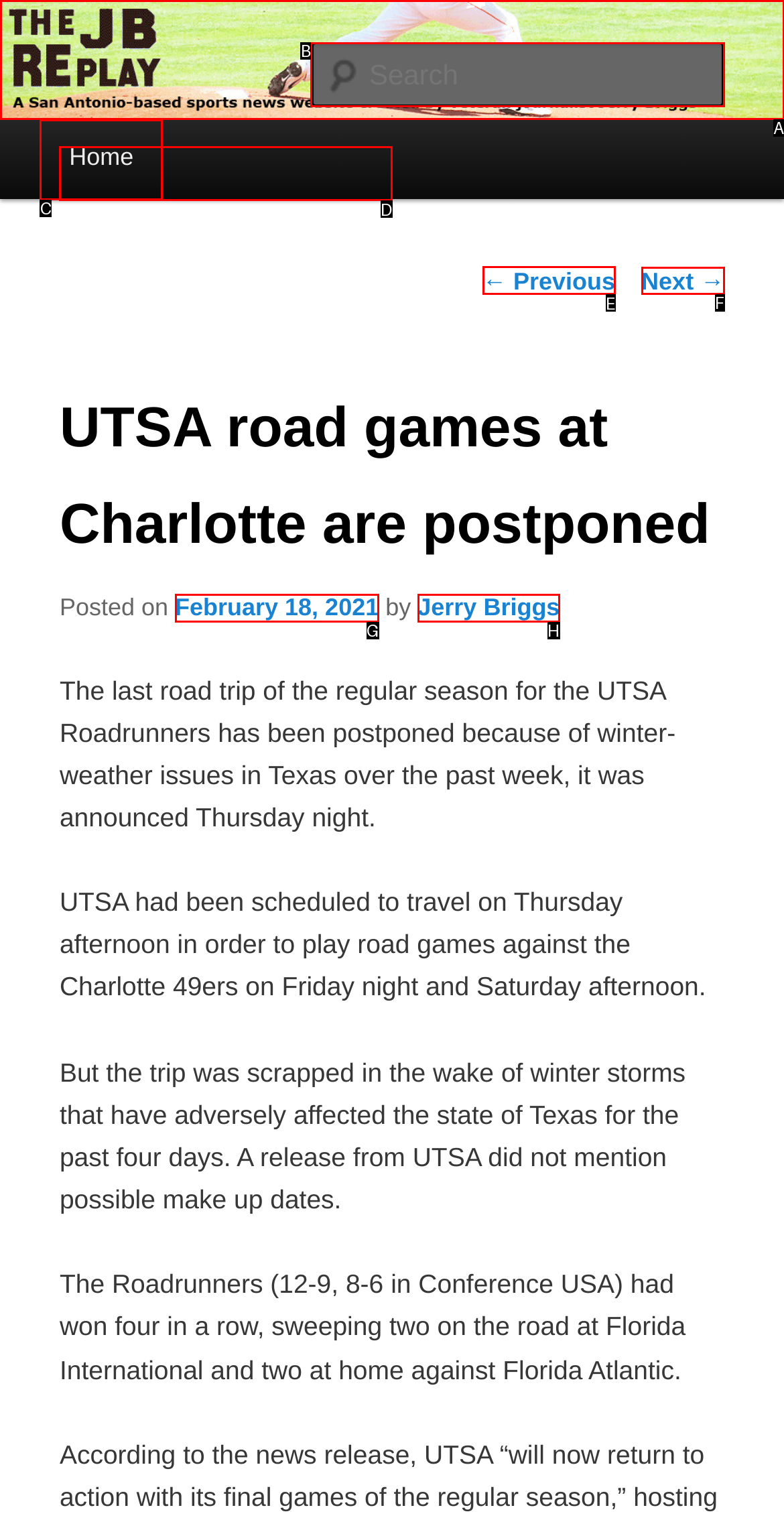Identify the letter of the option to click in order to read next post. Answer with the letter directly.

F